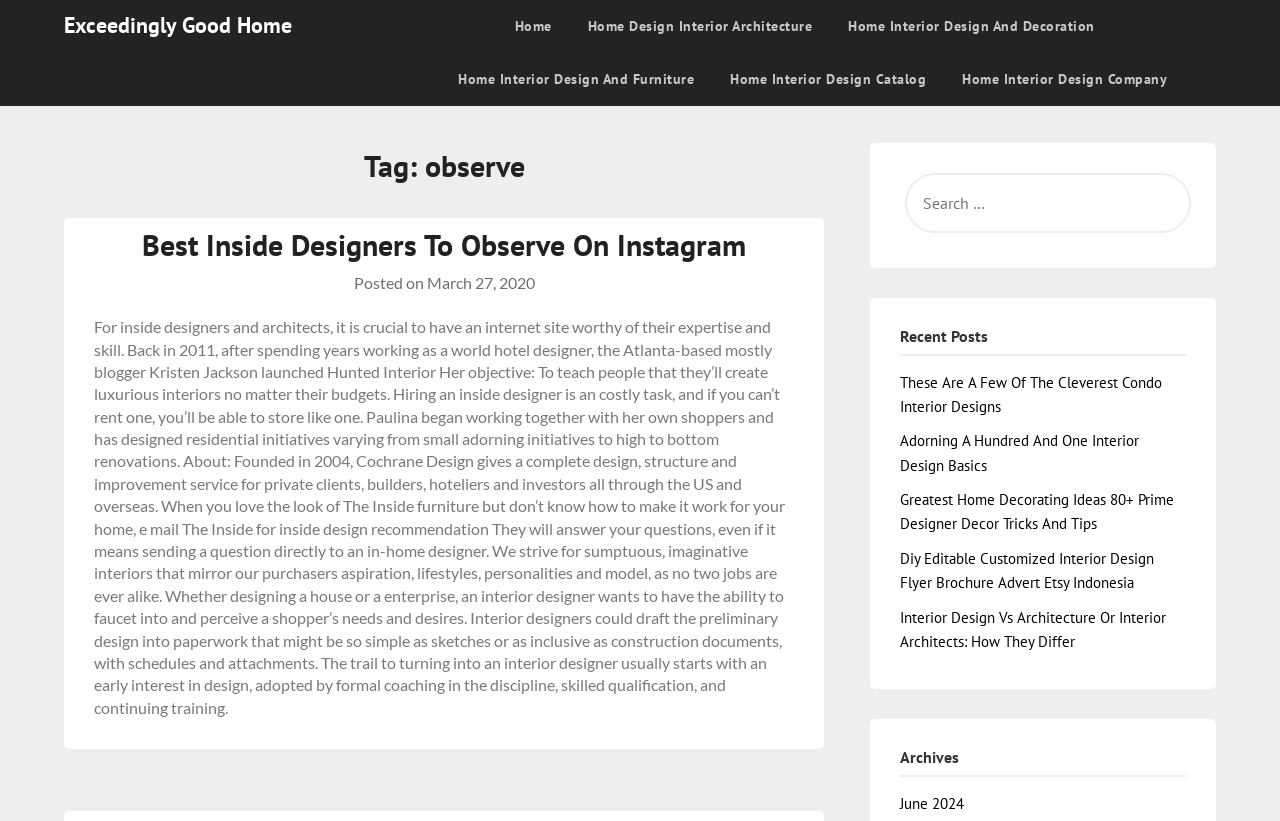Locate the bounding box coordinates of the element that should be clicked to fulfill the instruction: "Follow on Facebook".

None